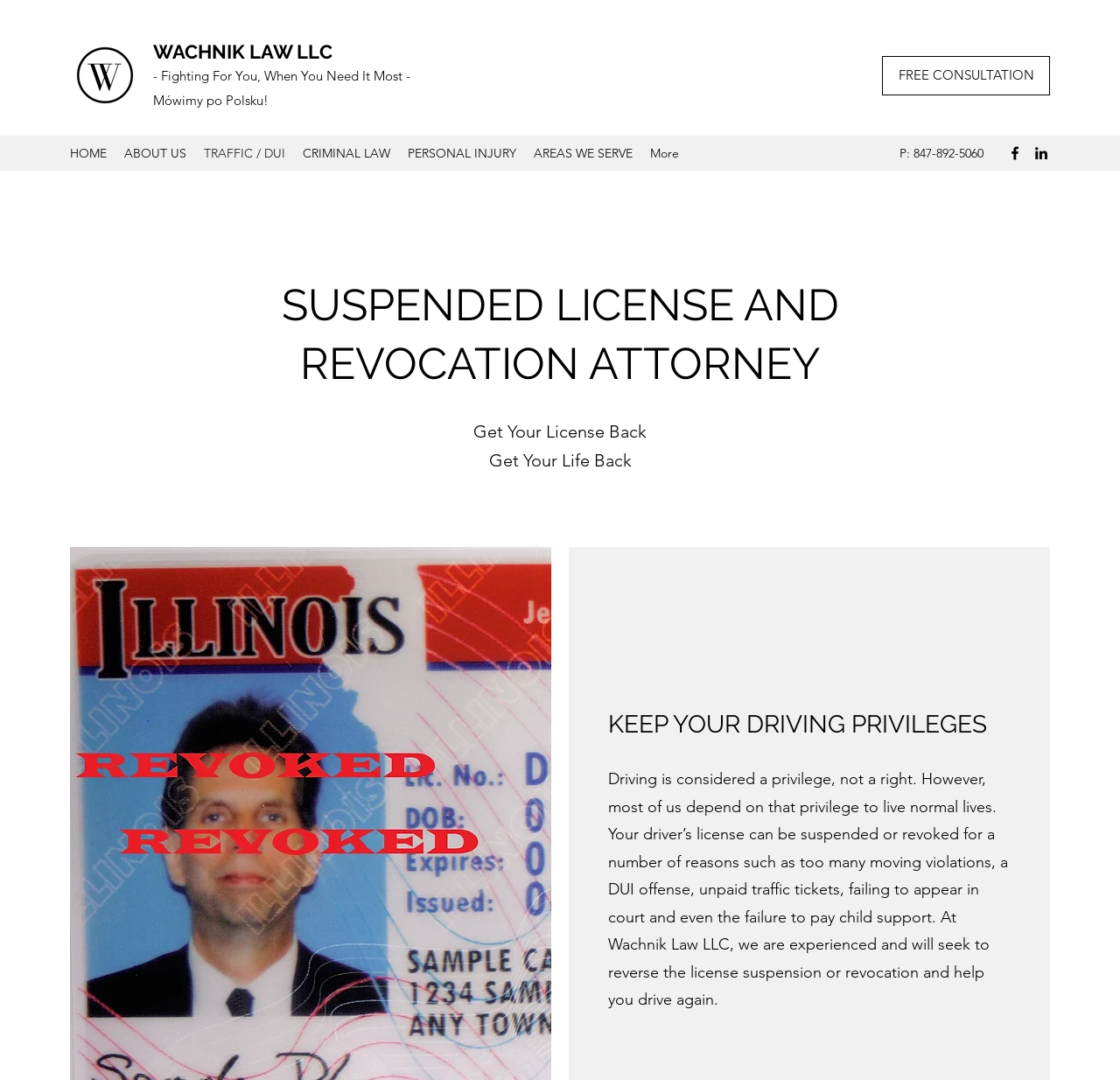Carefully examine the image and provide an in-depth answer to the question: What is the phone number to contact the law firm?

The phone number can be found in the top-right corner of the webpage, in the StaticText element 'P: 847-892-5060' with bounding box coordinates [0.803, 0.135, 0.878, 0.149].